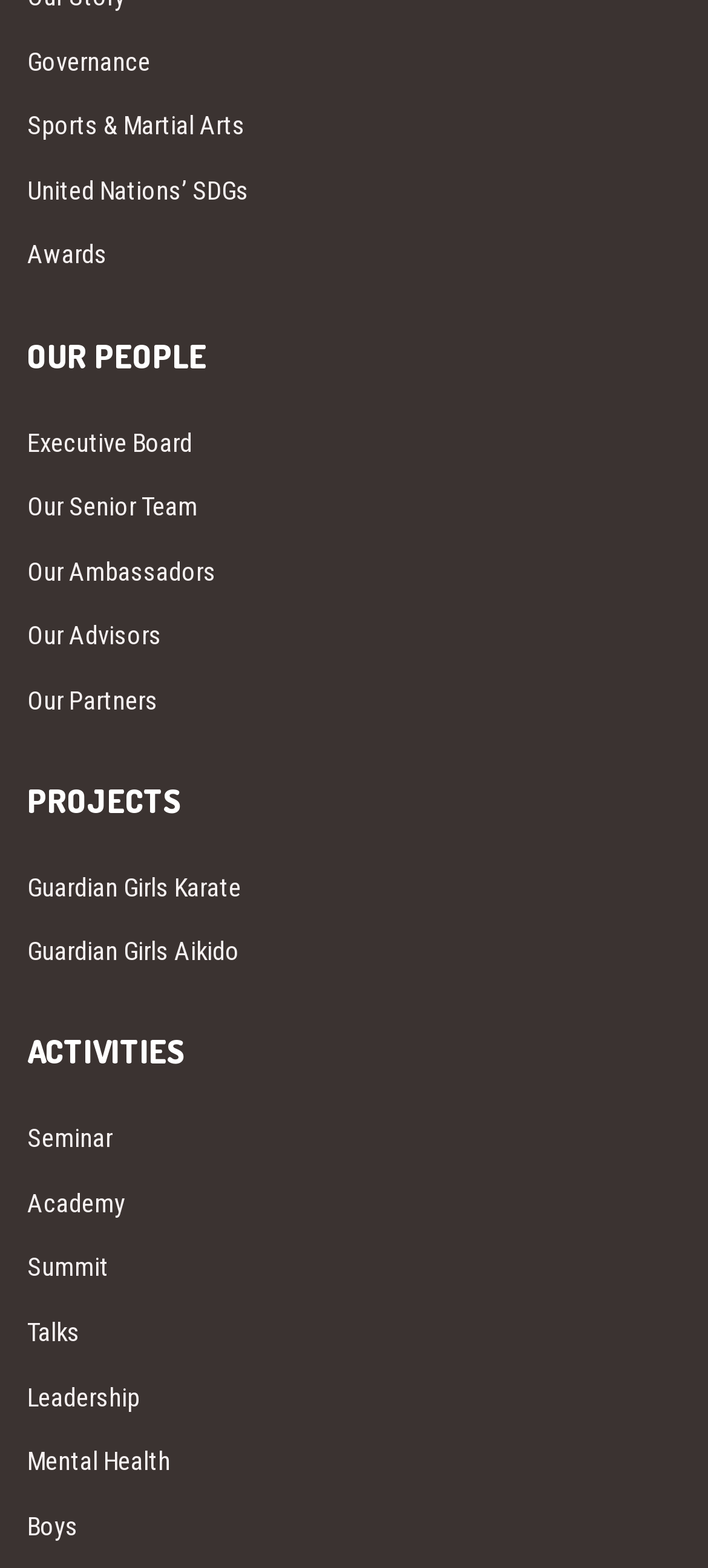Extract the bounding box coordinates for the UI element described by the text: "Our Senior Team". The coordinates should be in the form of [left, top, right, bottom] with values between 0 and 1.

[0.038, 0.303, 0.962, 0.344]